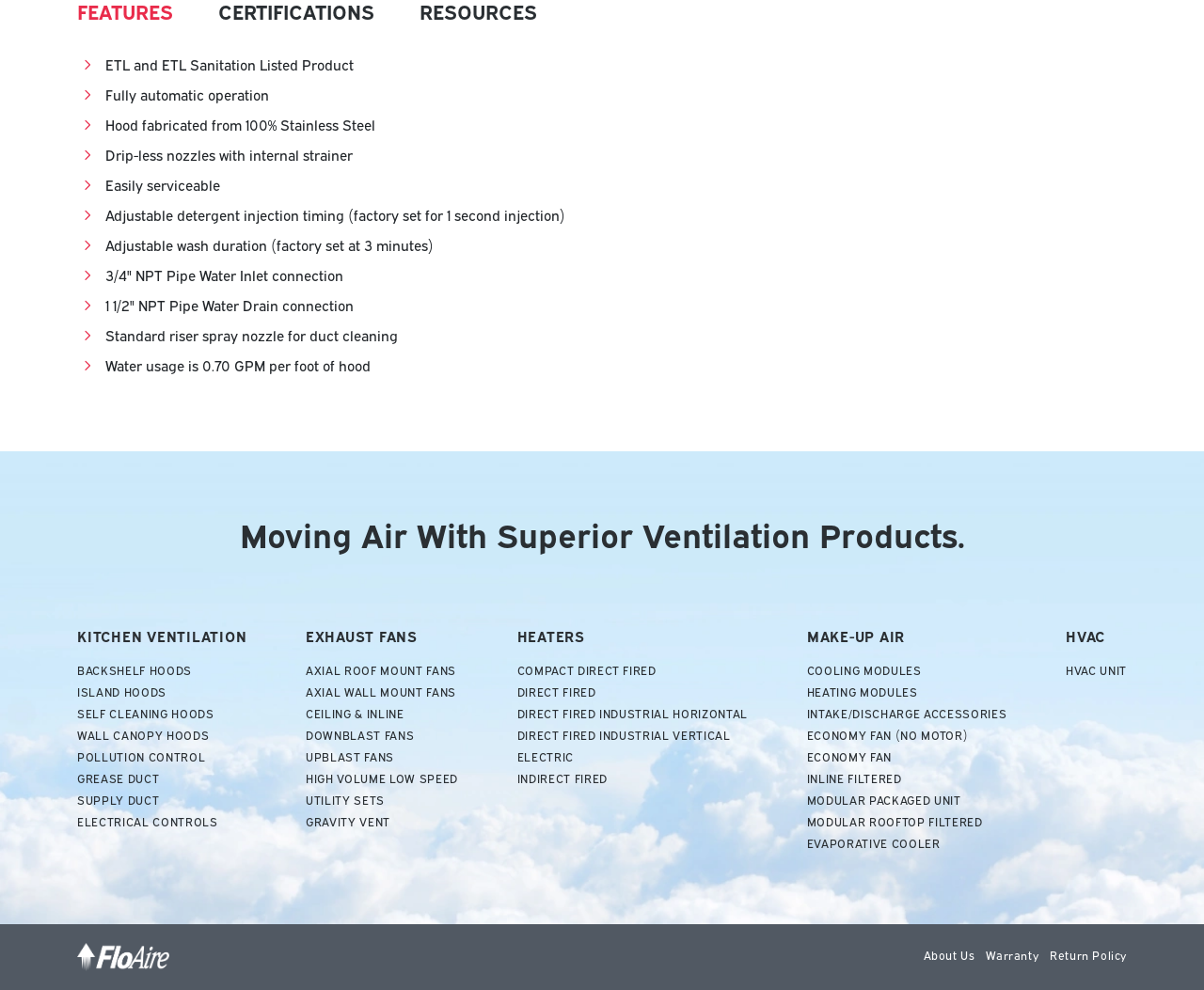Determine the bounding box coordinates for the UI element with the following description: "Direct Fired". The coordinates should be four float numbers between 0 and 1, represented as [left, top, right, bottom].

[0.429, 0.692, 0.621, 0.708]